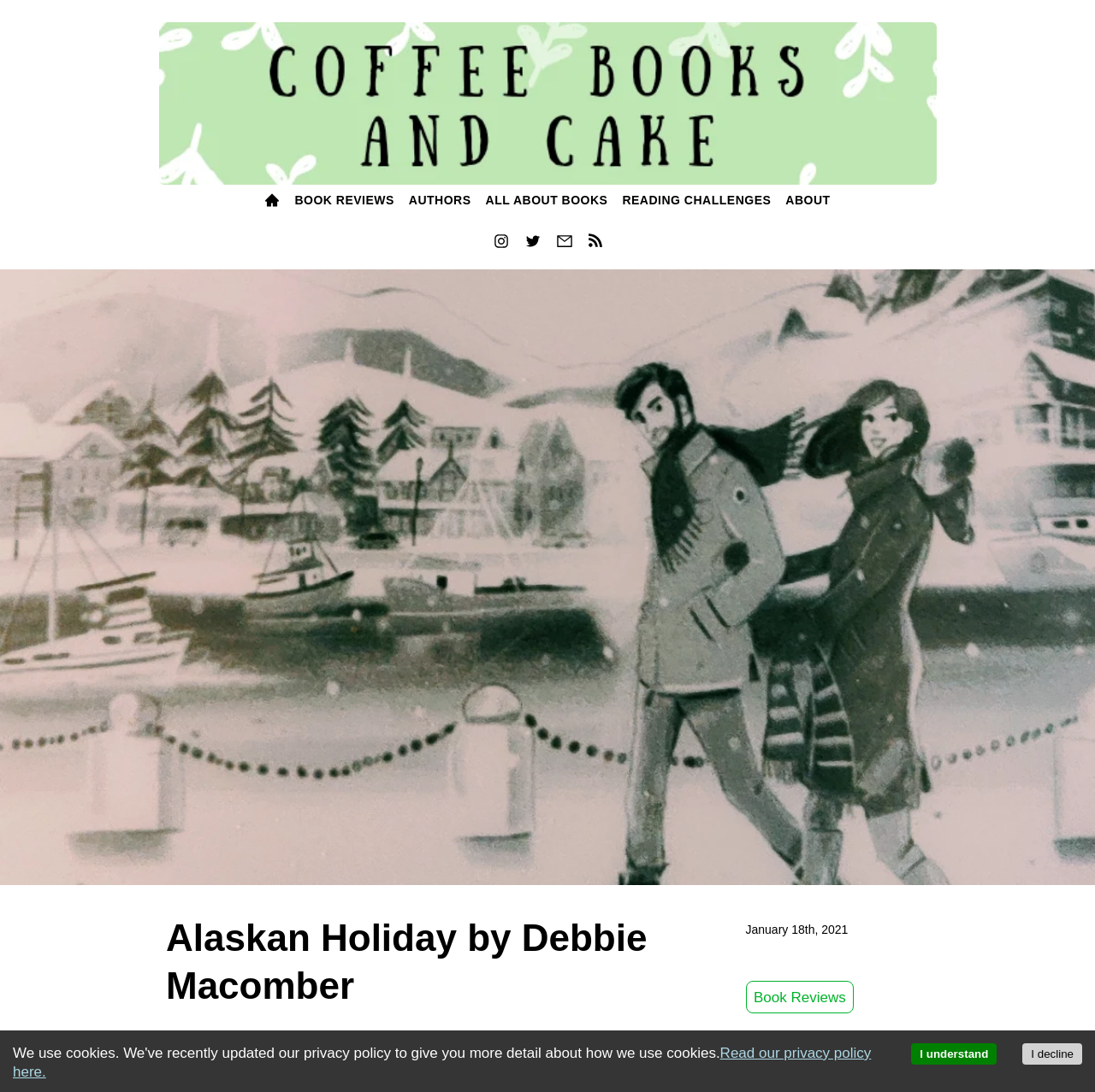Analyze the image and give a detailed response to the question:
What is the name of the book being reviewed?

I determined the answer by looking at the heading 'Alaskan Holiday by Debbie Macomber' and the image with the same title, which suggests that the book being reviewed is 'Alaskan Holiday'.